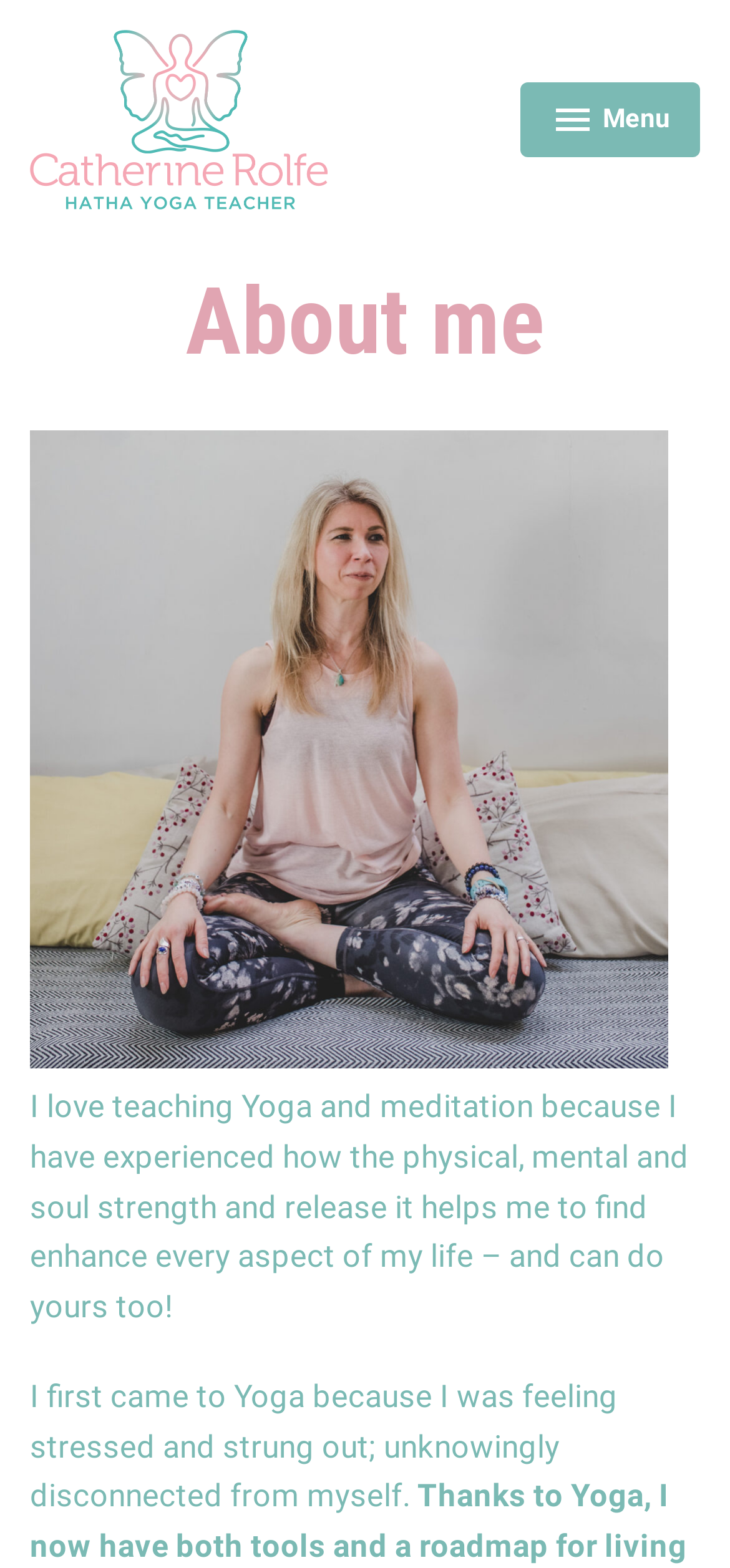Is there a navigation menu on the webpage?
Based on the visual, give a brief answer using one word or a short phrase.

Yes